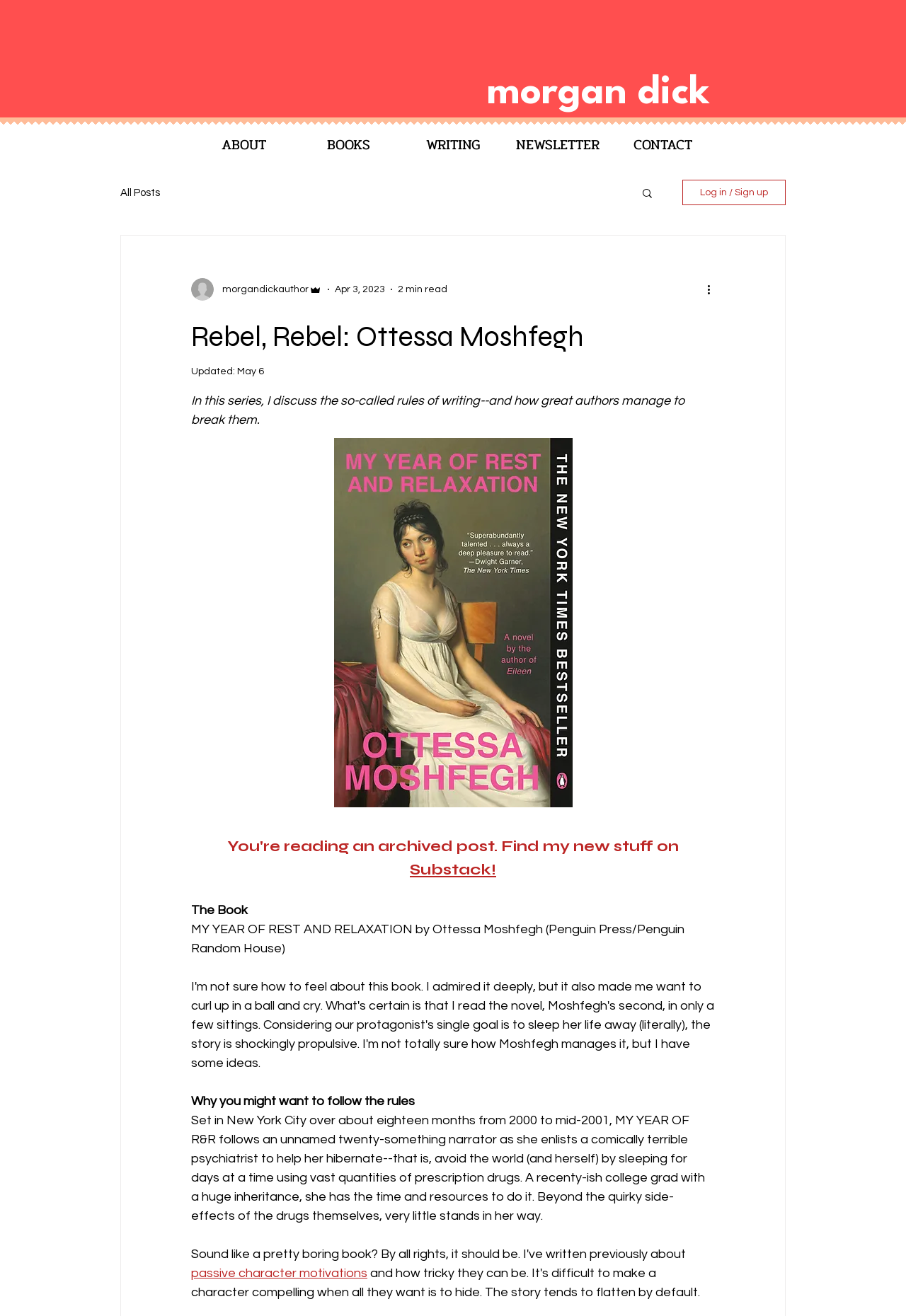Please give a succinct answer to the question in one word or phrase:
What is the time period in which the book is set?

2000 to mid-2001